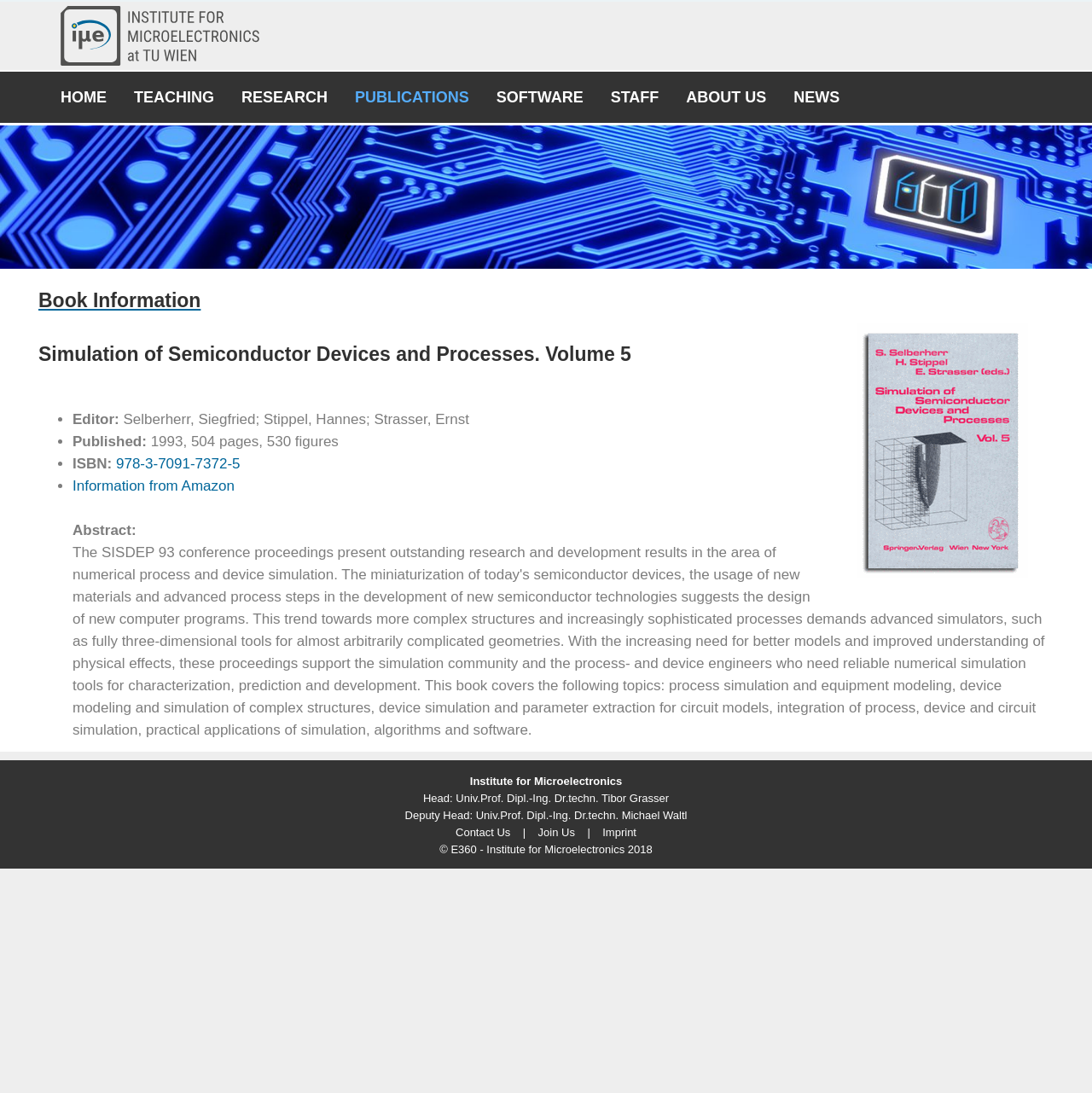Identify the bounding box coordinates for the element that needs to be clicked to fulfill this instruction: "Get more information from Amazon". Provide the coordinates in the format of four float numbers between 0 and 1: [left, top, right, bottom].

[0.066, 0.437, 0.215, 0.452]